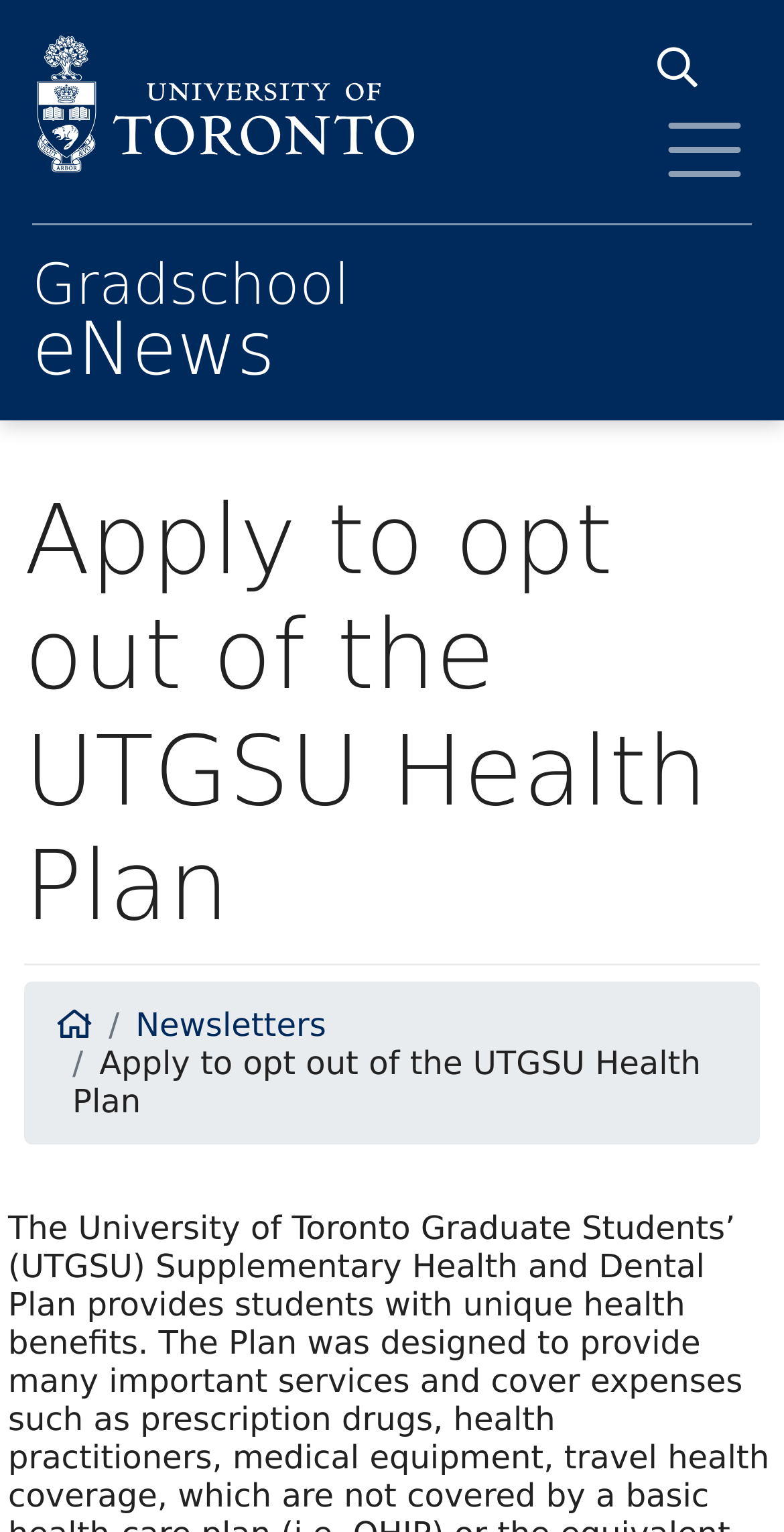Respond to the question below with a single word or phrase: What is the name of the university?

University of Toronto